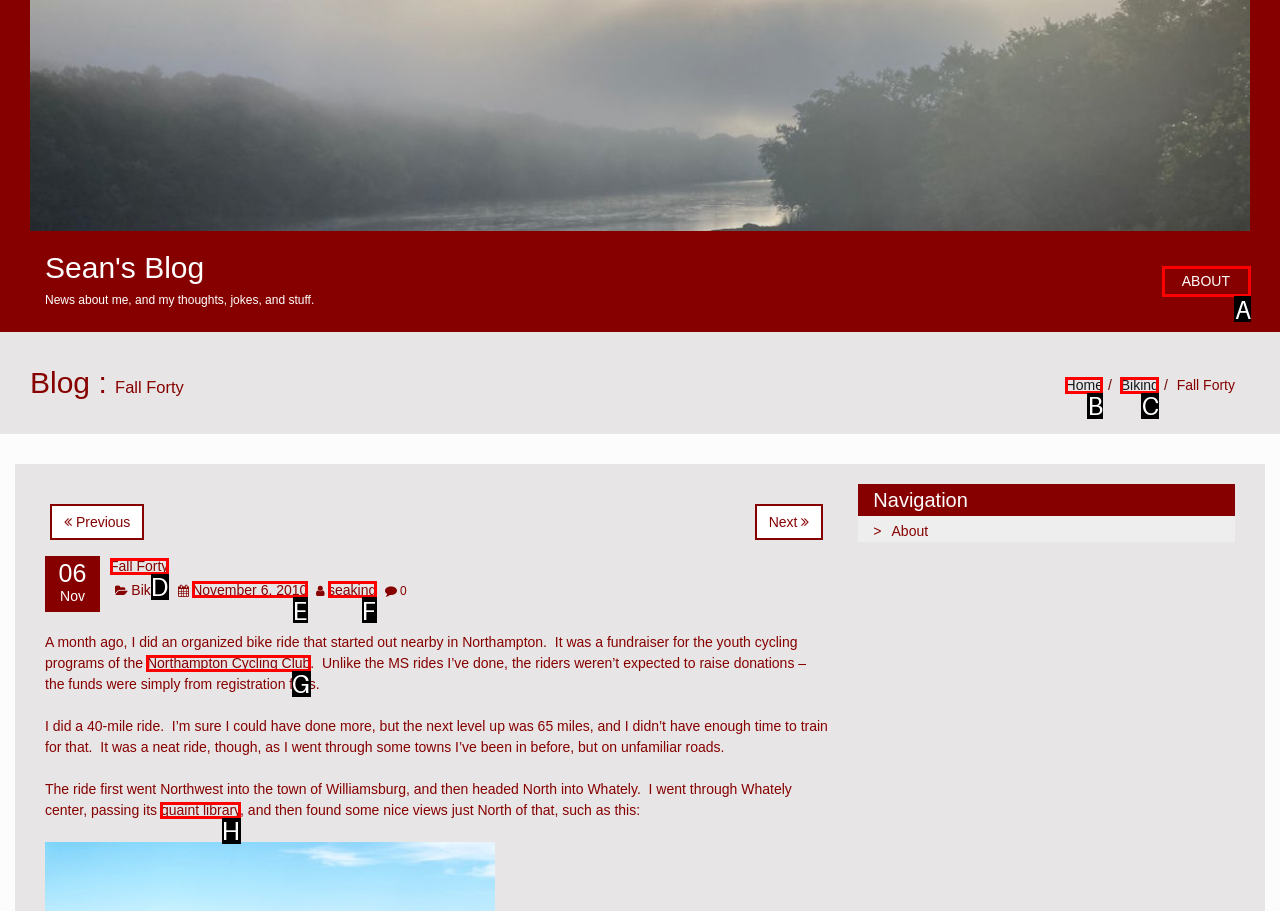Identify the letter of the option that should be selected to accomplish the following task: Click on the 'ABOUT' link. Provide the letter directly.

A